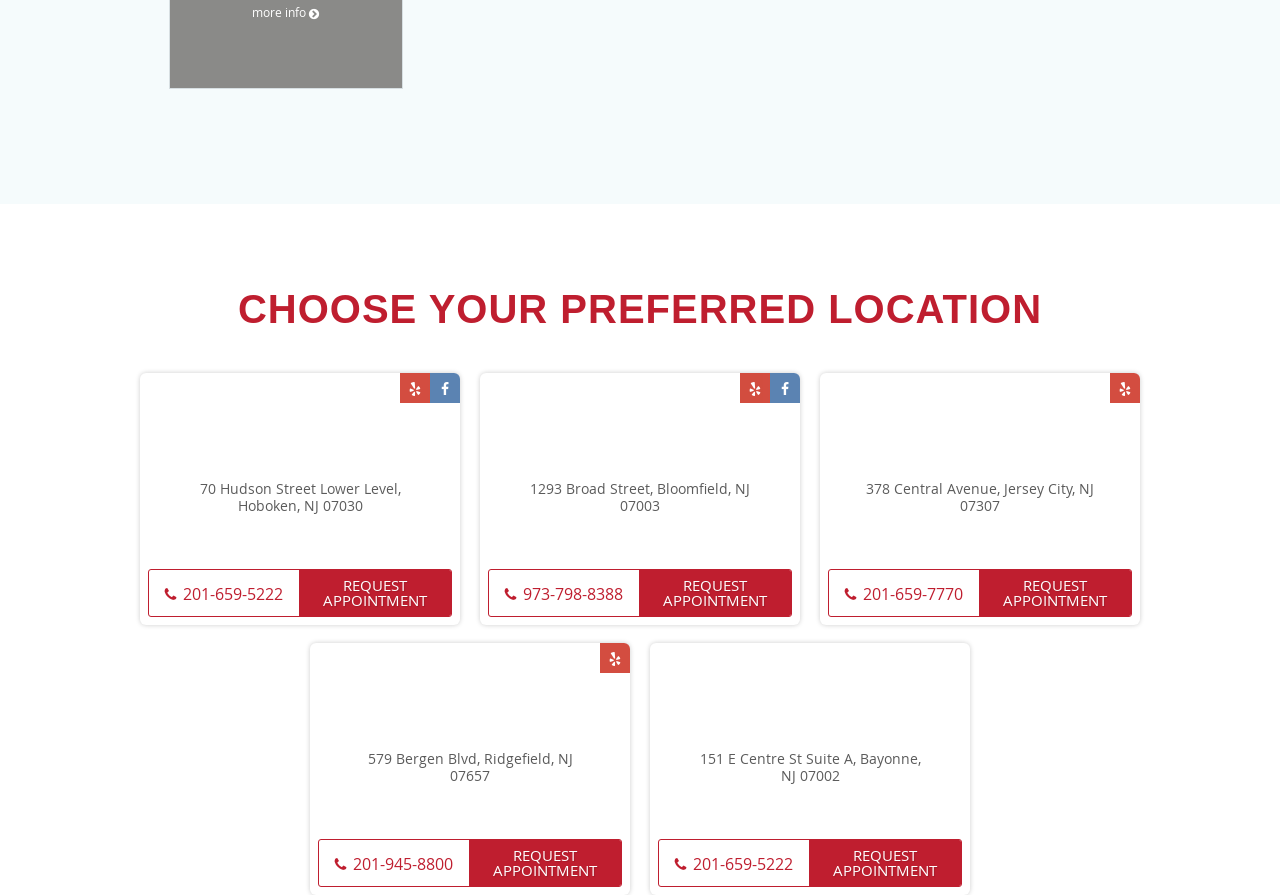Identify the bounding box coordinates for the UI element described as: "201-659-7770". The coordinates should be provided as four floats between 0 and 1: [left, top, right, bottom].

[0.648, 0.637, 0.765, 0.689]